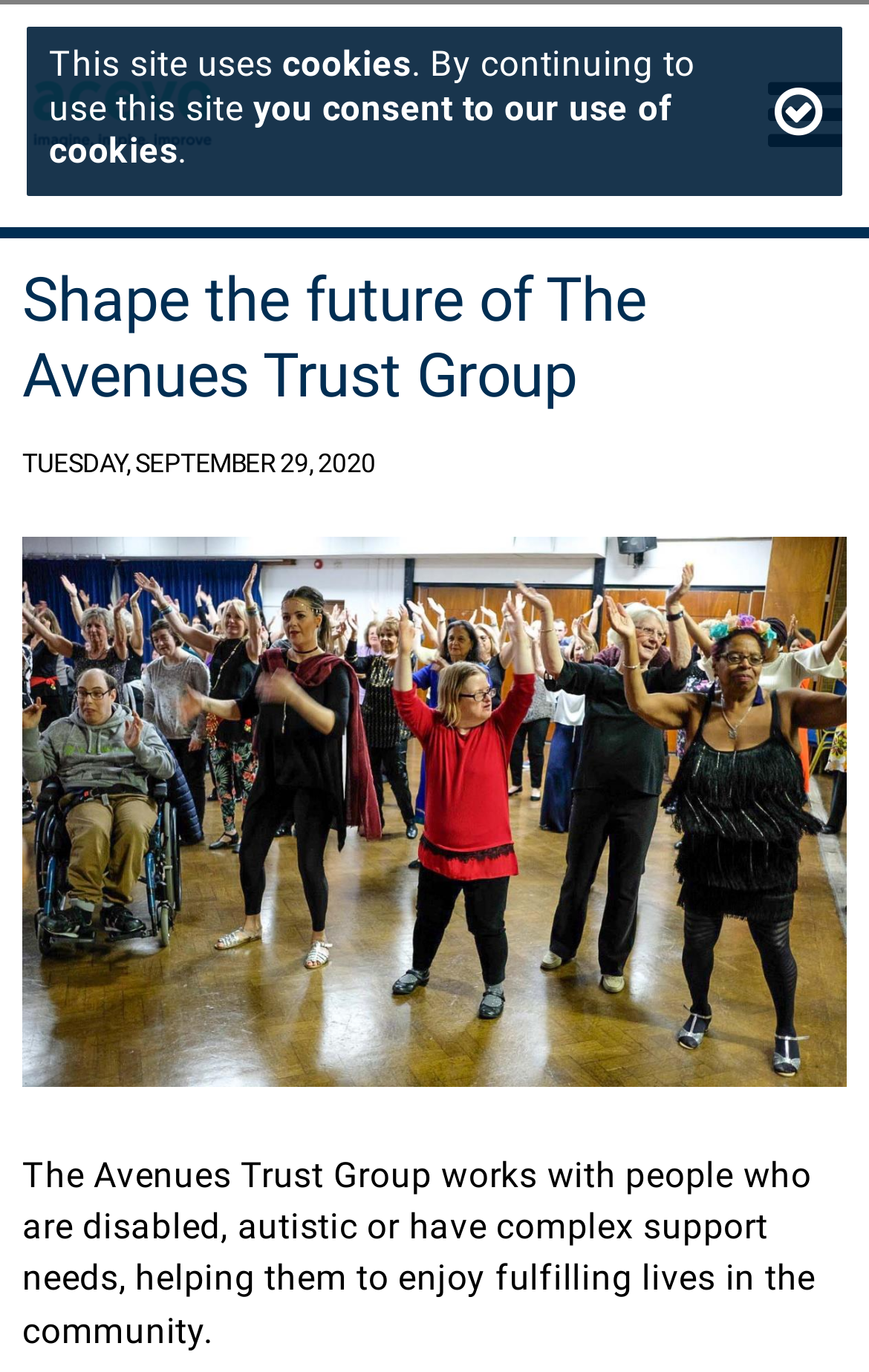Answer the question using only a single word or phrase: 
What is the date mentioned on the webpage?

TUESDAY, SEPTEMBER 29, 2020